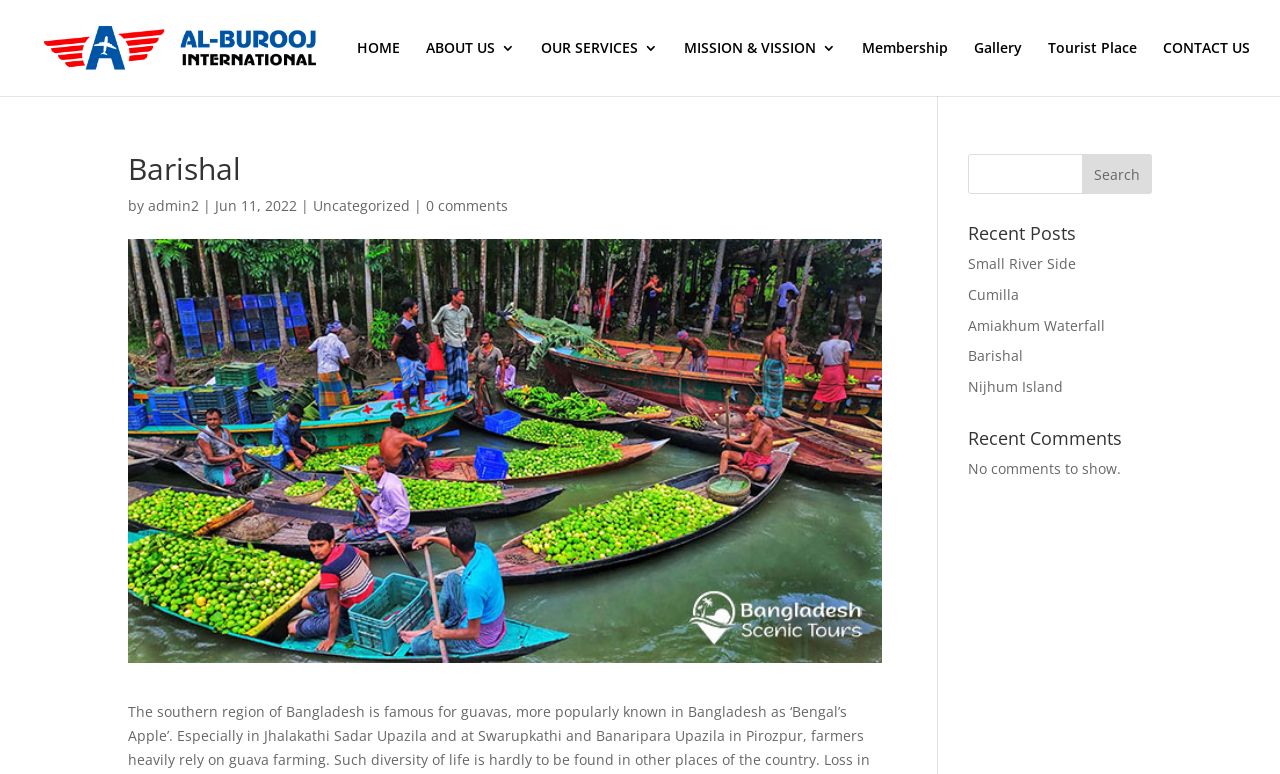How many recent posts are listed?
Kindly offer a detailed explanation using the data available in the image.

The recent posts are listed below the 'Recent Posts' heading, and there are 5 of them in total. The posts are titled 'Small River Side', 'Cumilla', 'Amiakhum Waterfall', 'Barishal', and 'Nijhum Island'.